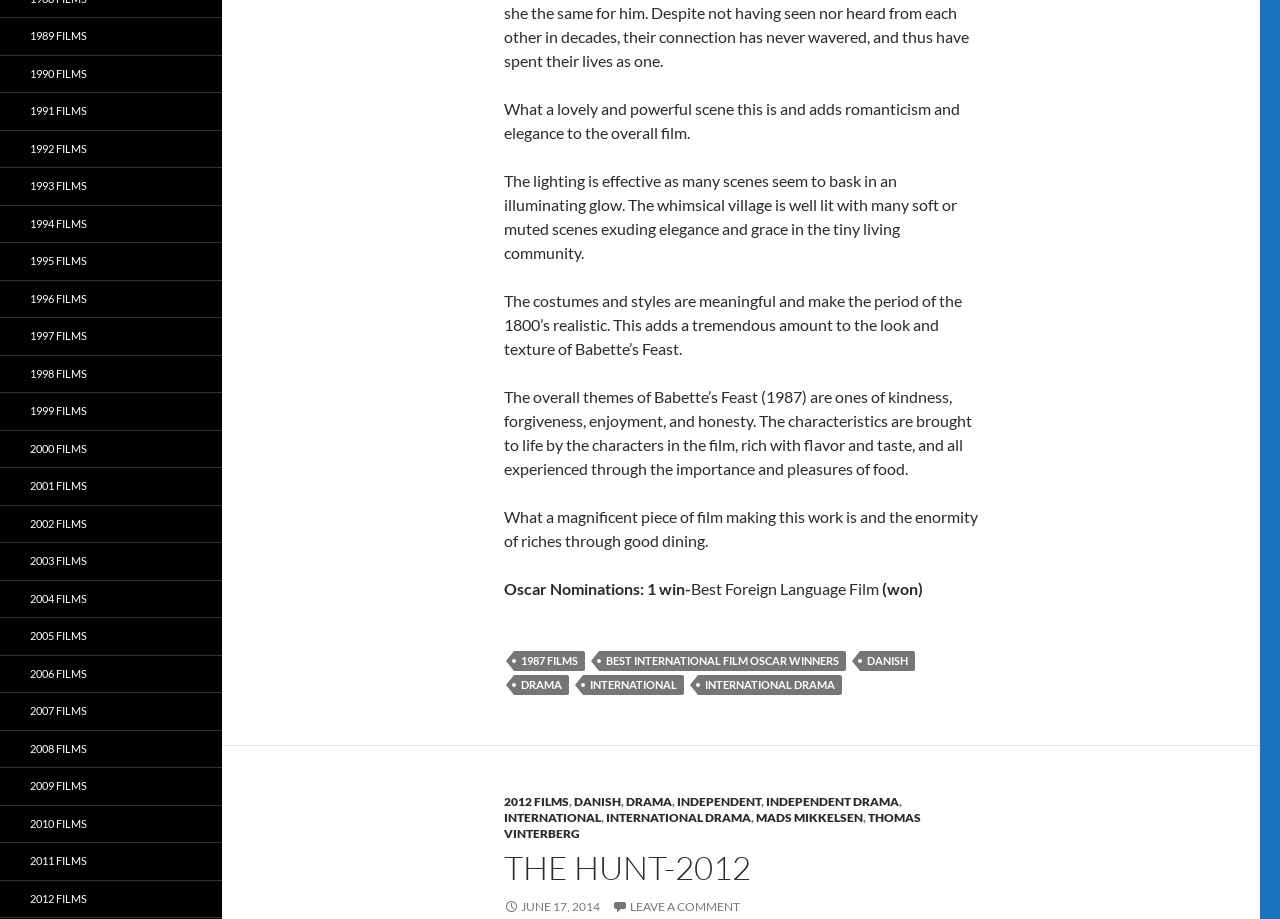Identify the bounding box coordinates for the UI element described as follows: Read More. Use the format (top-left x, top-left y, bottom-right x, bottom-right y) and ensure all values are floating point numbers between 0 and 1.

None